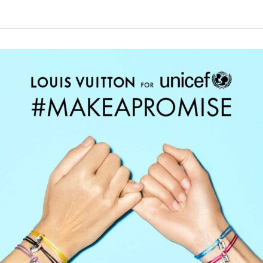Detail the scene depicted in the image with as much precision as possible.

This image showcases a vibrant visual campaign for the Louis Vuitton and UNICEF collaboration, highlighted by the hashtag #MAKEAPROMISE. It features two hands clasped together, adorned with colorful bracelets that symbolize support and commitment to children's rights and welfare. The background is a bright blue, further emphasizing the message of hope and solidarity. The text "LOUIS VUITTON for unicef" is prominently displayed above the hands, reinforcing the partnership aimed at promoting social responsibility and raising funds for UNICEF's initiatives. This visually striking image encapsulates the spirit of philanthropy and advocacy for children's issues.